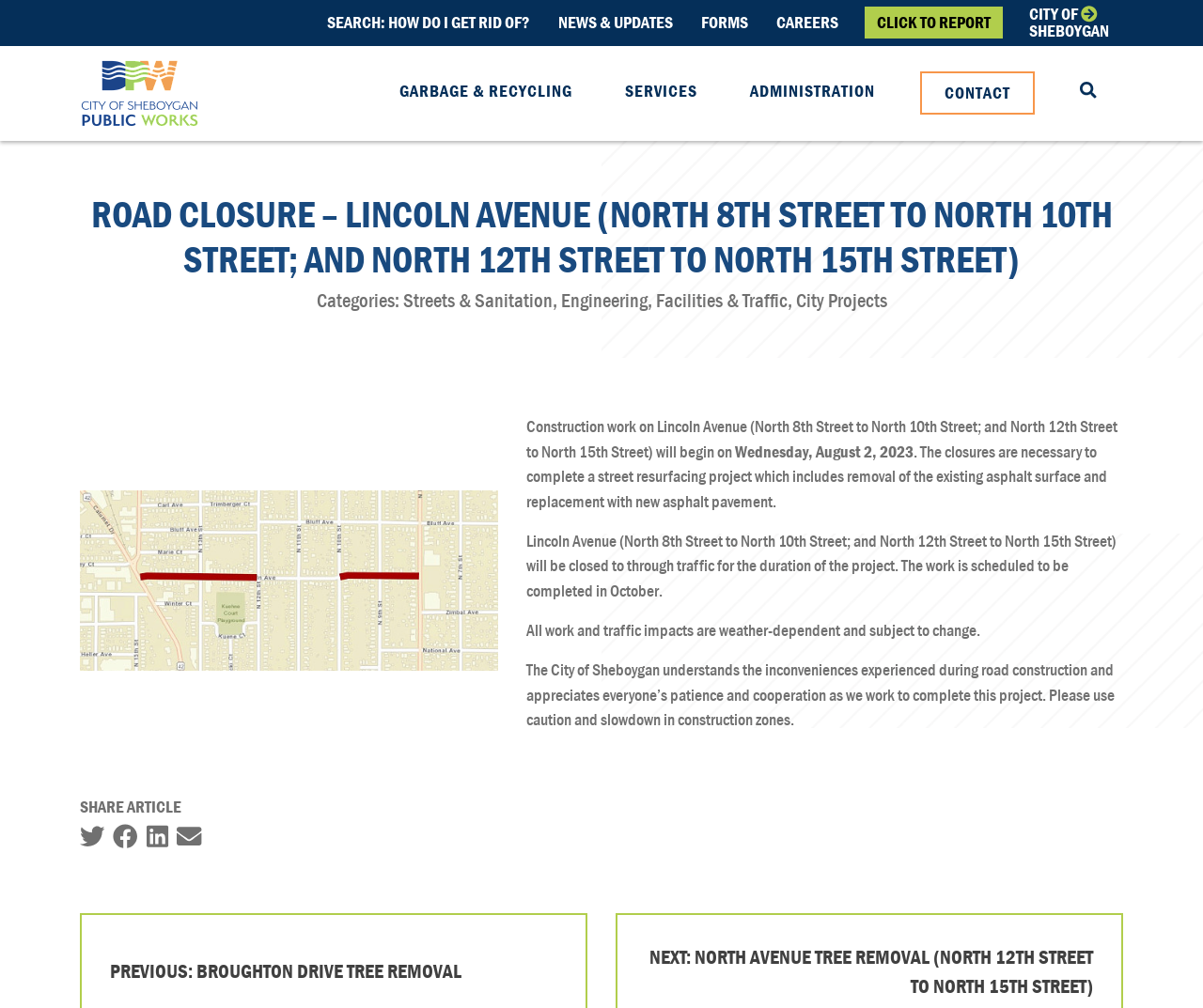Please identify the bounding box coordinates of the region to click in order to complete the task: "Read the article about 'Abitibi Greenstone Belt'". The coordinates must be four float numbers between 0 and 1, specified as [left, top, right, bottom].

None